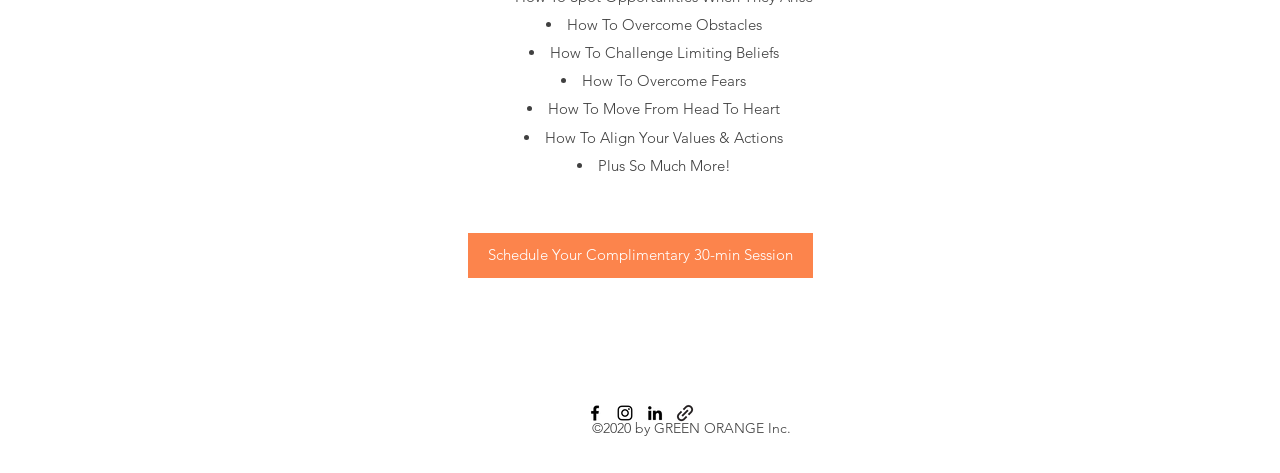Use a single word or phrase to answer the question:
What is the name of the company that owns the copyright?

GREEN ORANGE Inc.